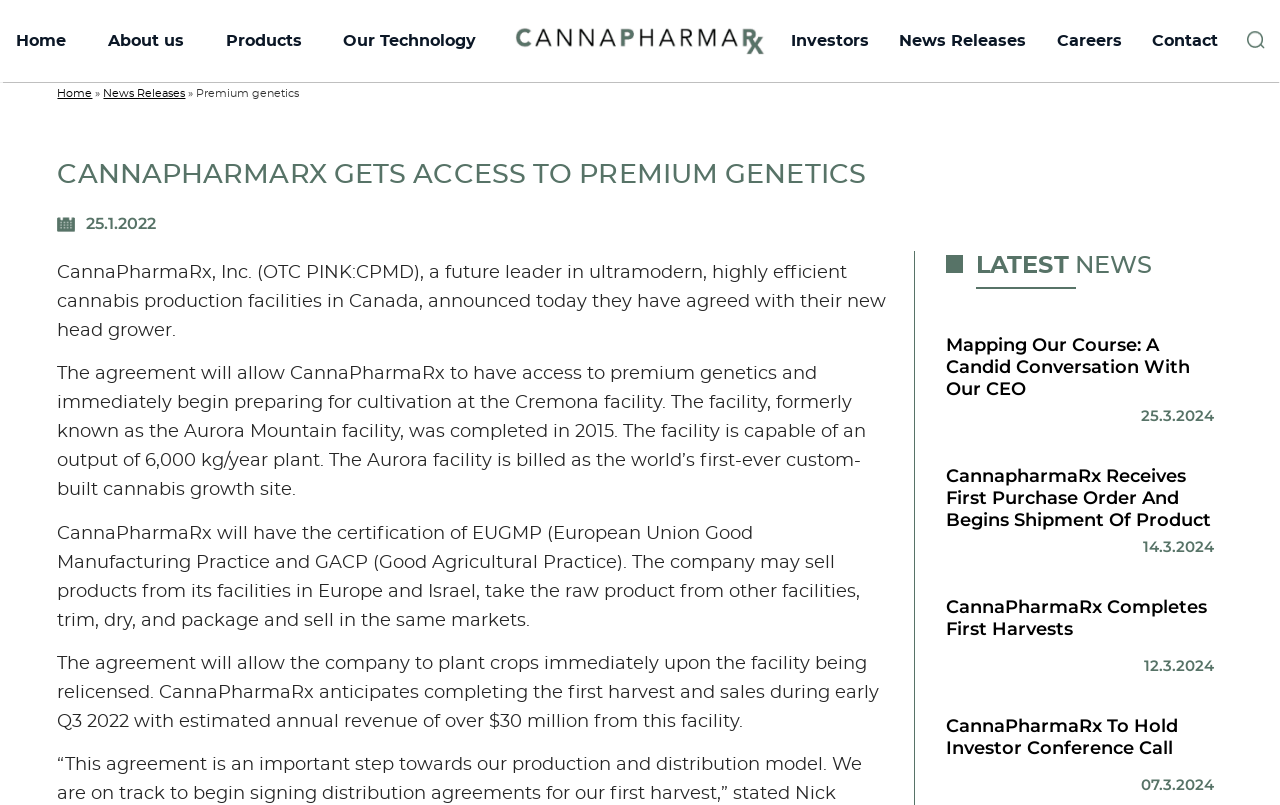Find the bounding box coordinates for the area that should be clicked to accomplish the instruction: "Read the latest news".

[0.739, 0.312, 0.9, 0.38]